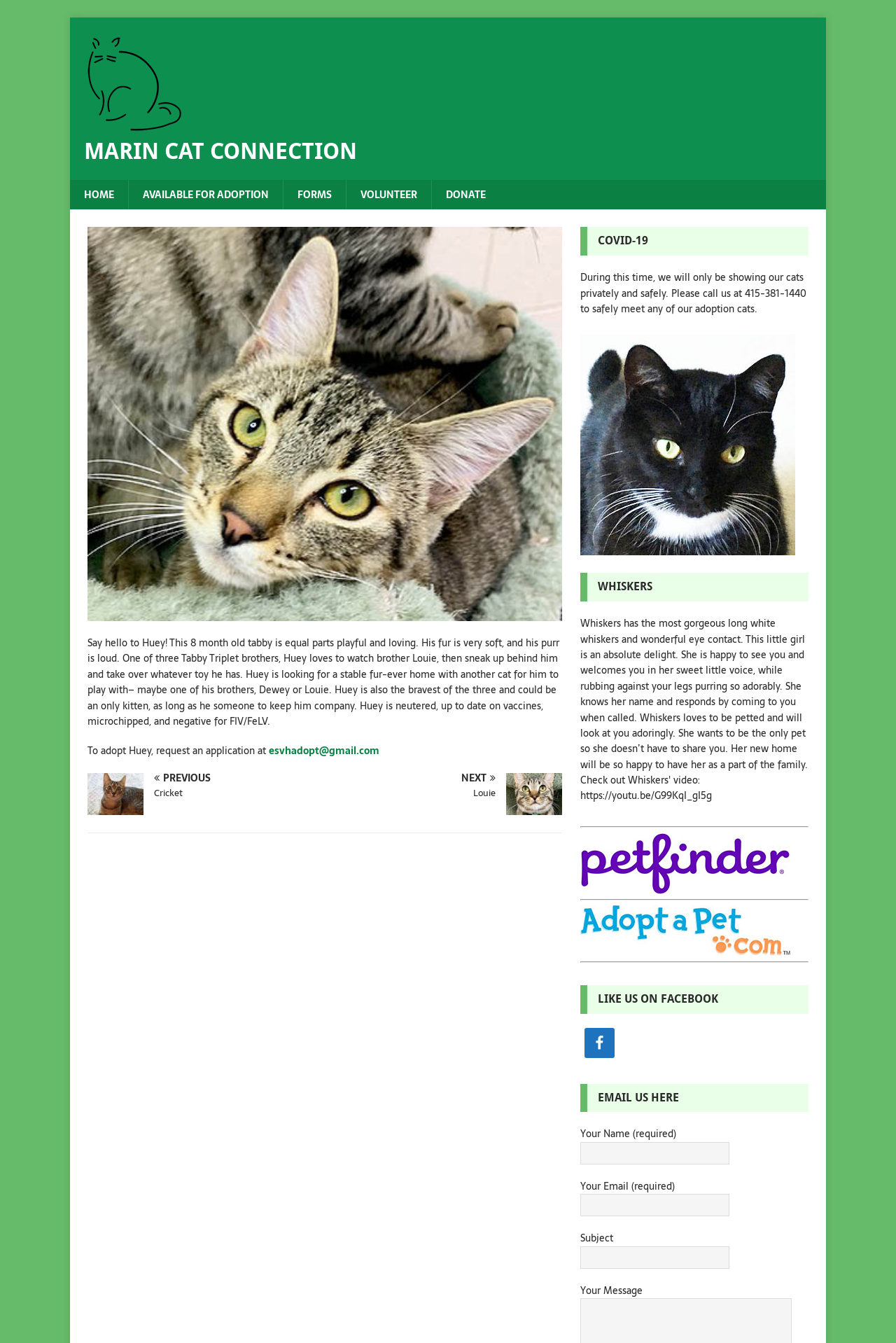What is the COVID-19 policy for showing cats?
Respond with a short answer, either a single word or a phrase, based on the image.

Privately and safely